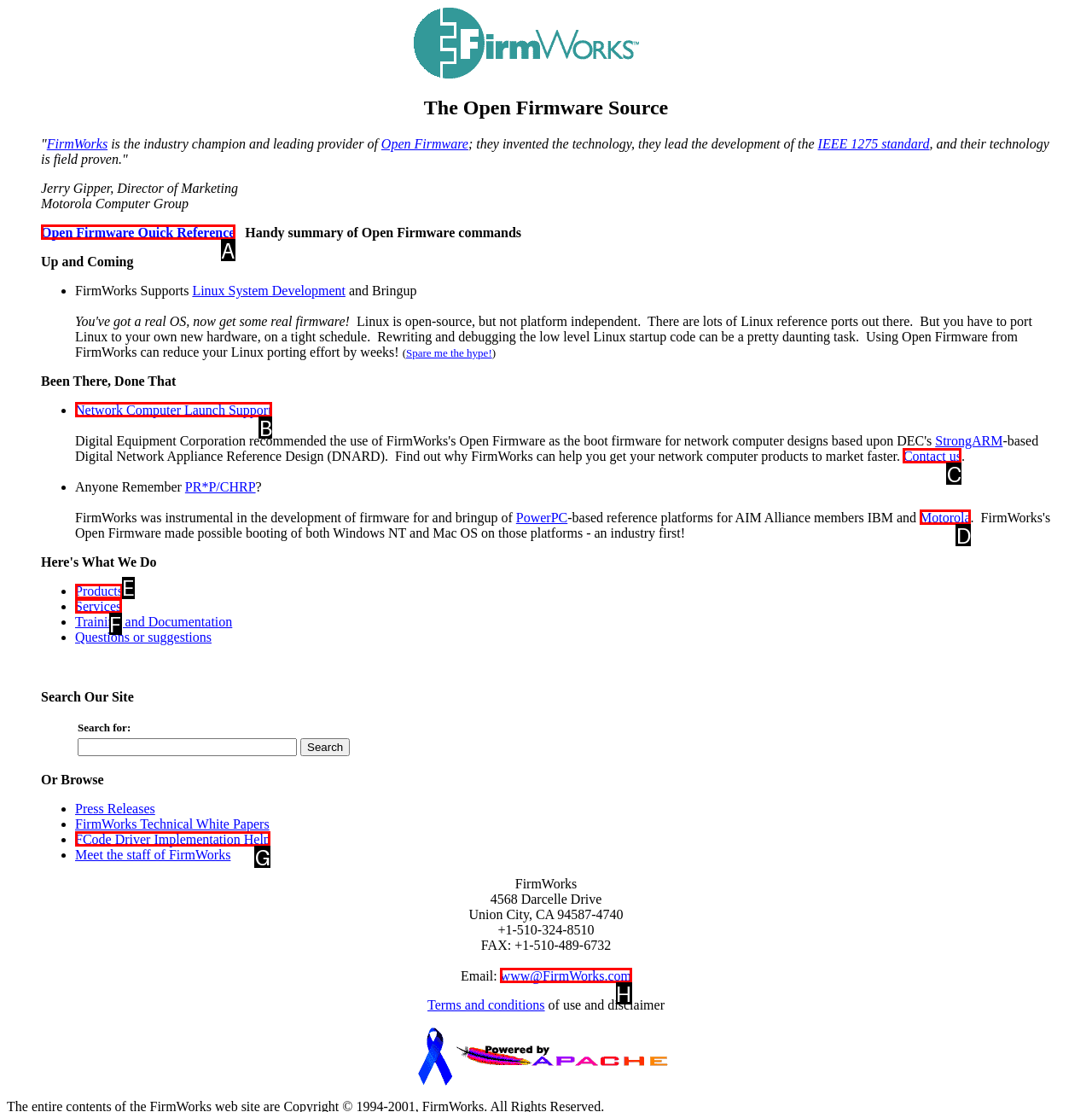Identify the HTML element to click to fulfill this task: Visit Facebook page
Answer with the letter from the given choices.

None